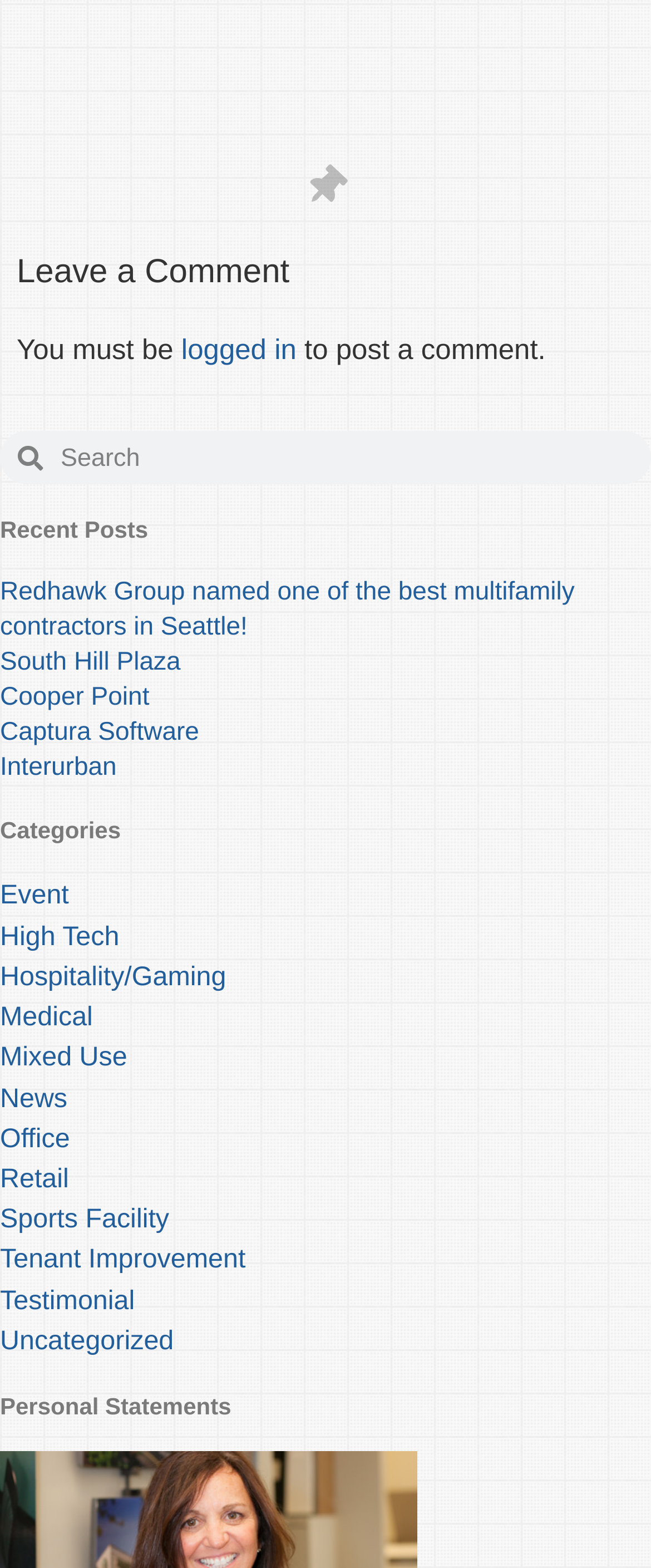Provide the bounding box coordinates, formatted as (top-left x, top-left y, bottom-right x, bottom-right y), with all values being floating point numbers between 0 and 1. Identify the bounding box of the UI element that matches the description: Press Releases RSS feed

None